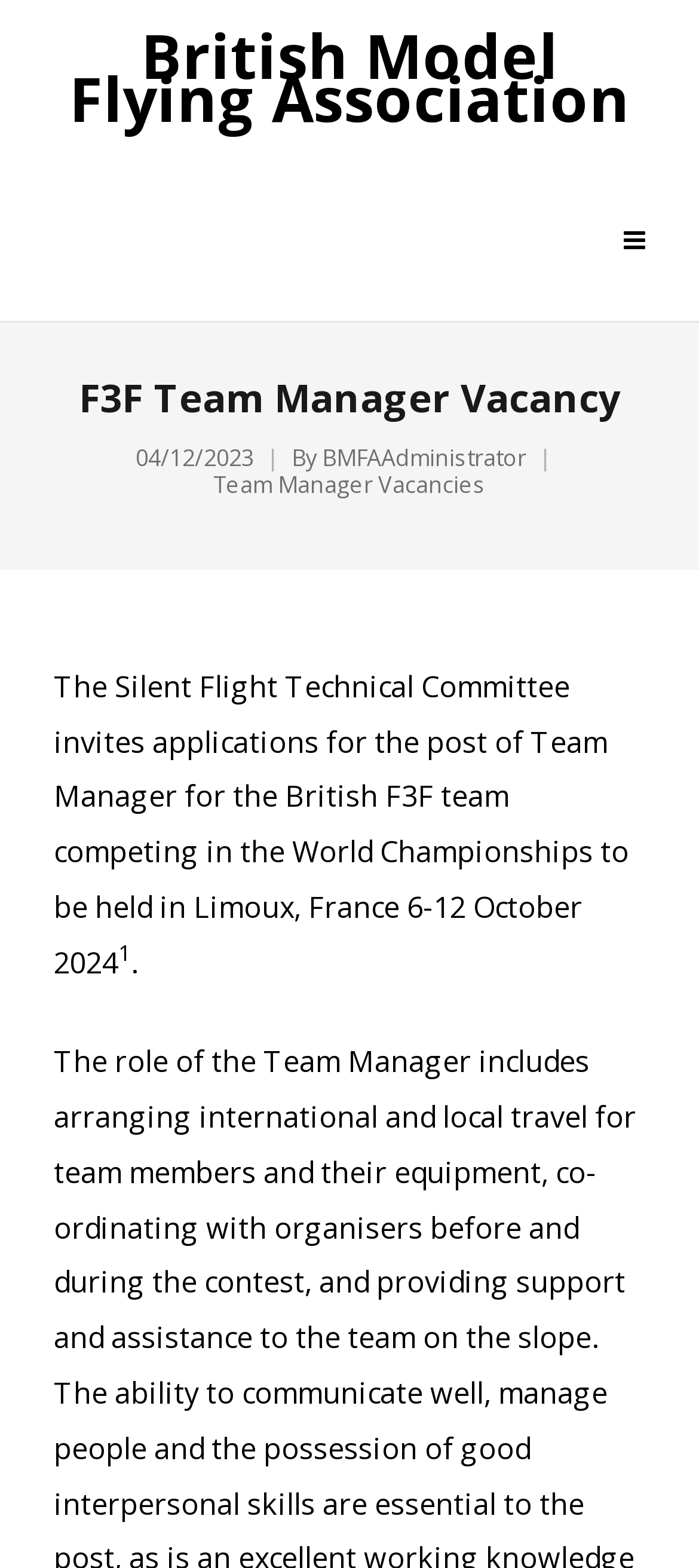Please provide the bounding box coordinates in the format (top-left x, top-left y, bottom-right x, bottom-right y). Remember, all values are floating point numbers between 0 and 1. What is the bounding box coordinate of the region described as: aria-label="Close"

None